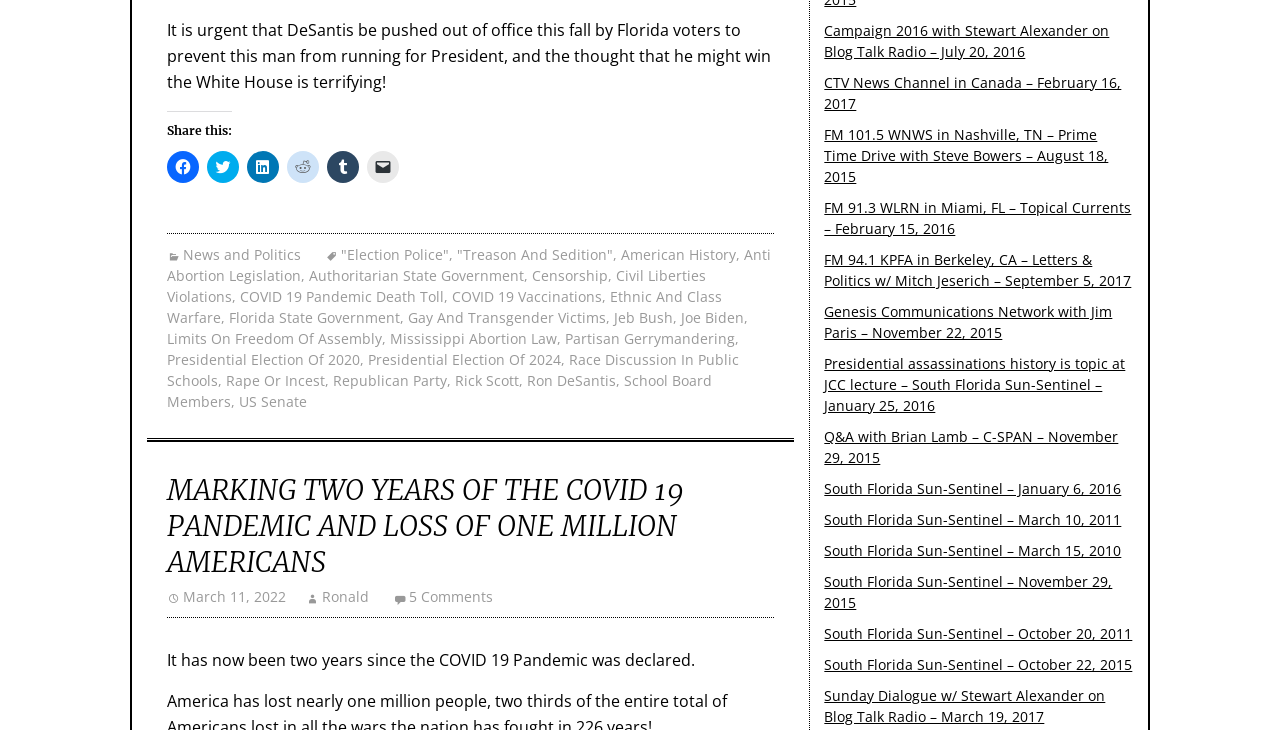Answer with a single word or phrase: 
What is the date of the article?

March 11, 2022